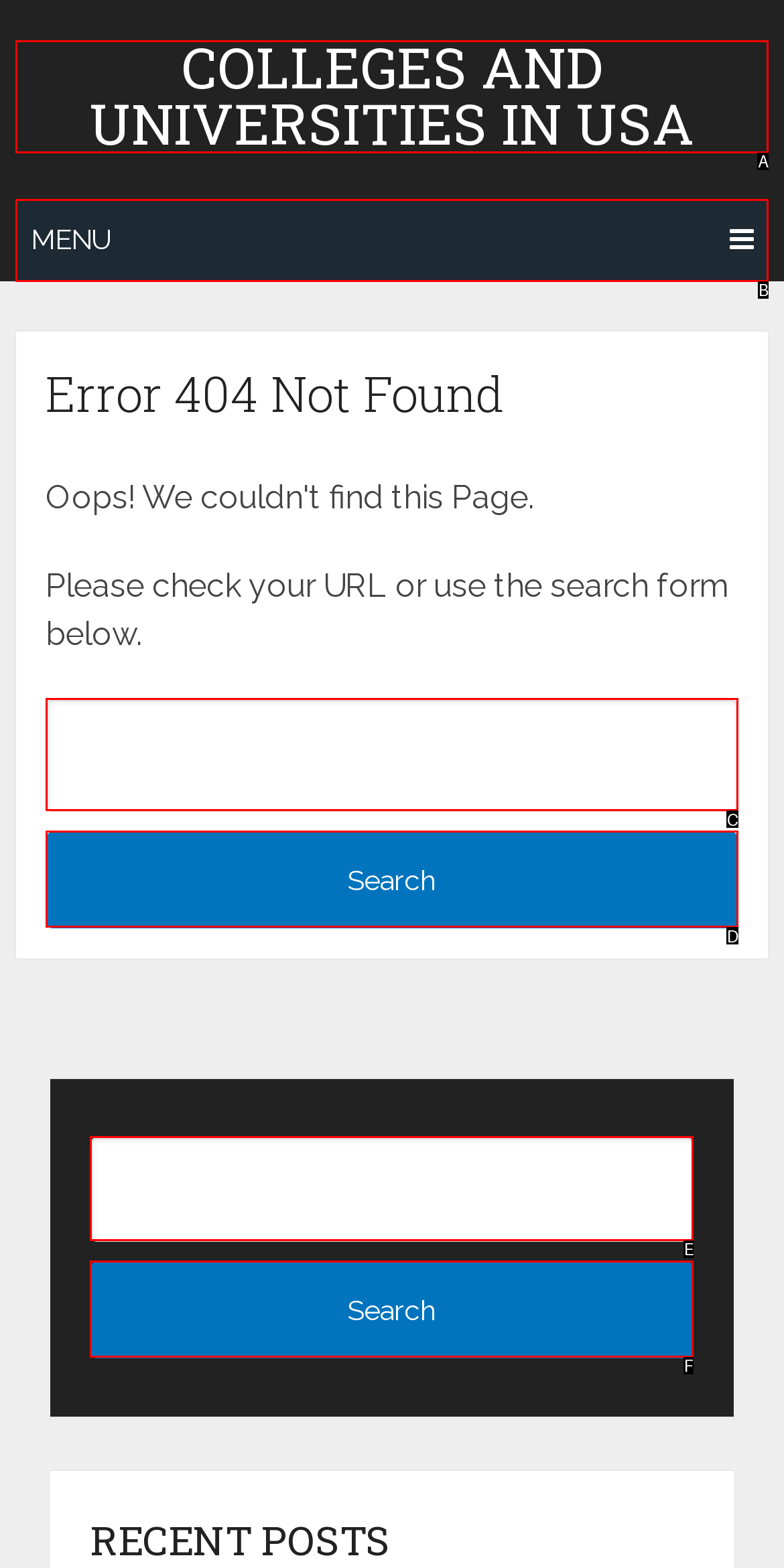Find the UI element described as: name="s"
Reply with the letter of the appropriate option.

C